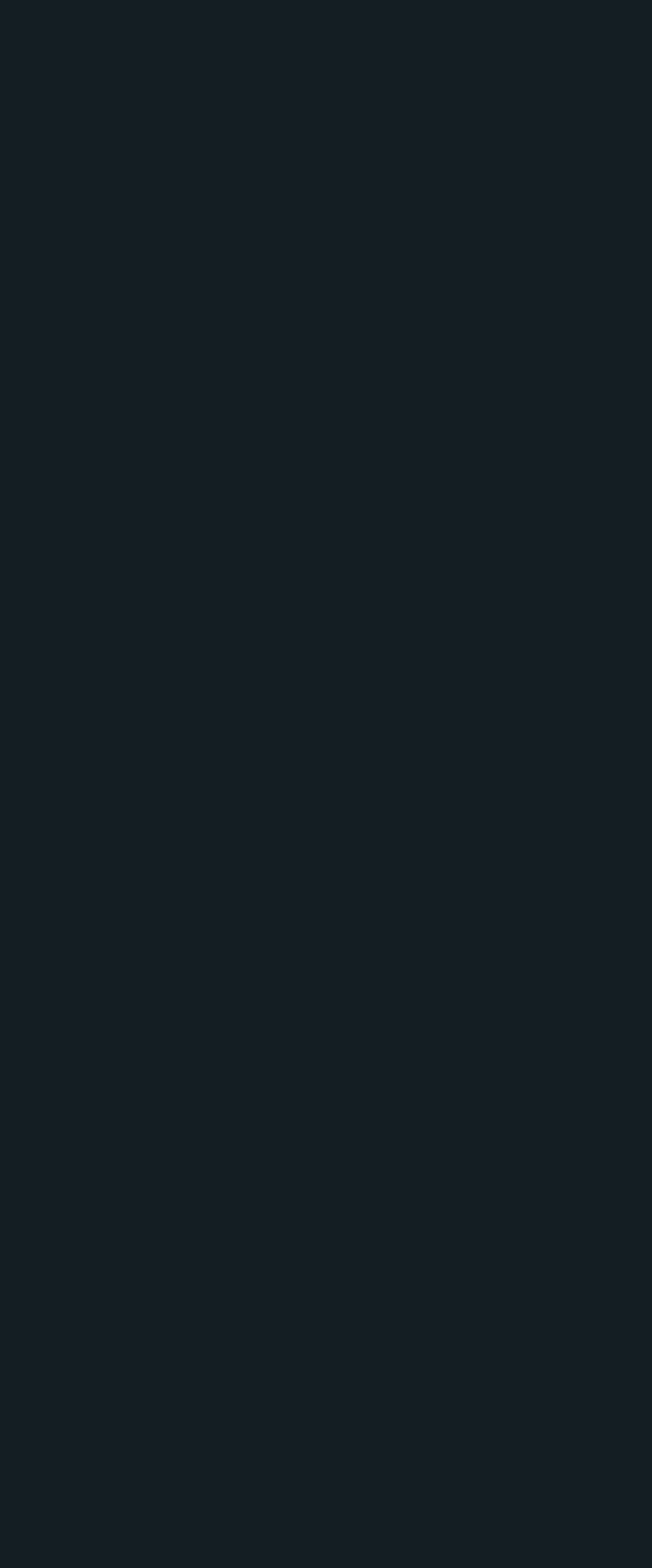What is the last link on this webpage?
Please provide a single word or phrase as your answer based on the screenshot.

Diversity